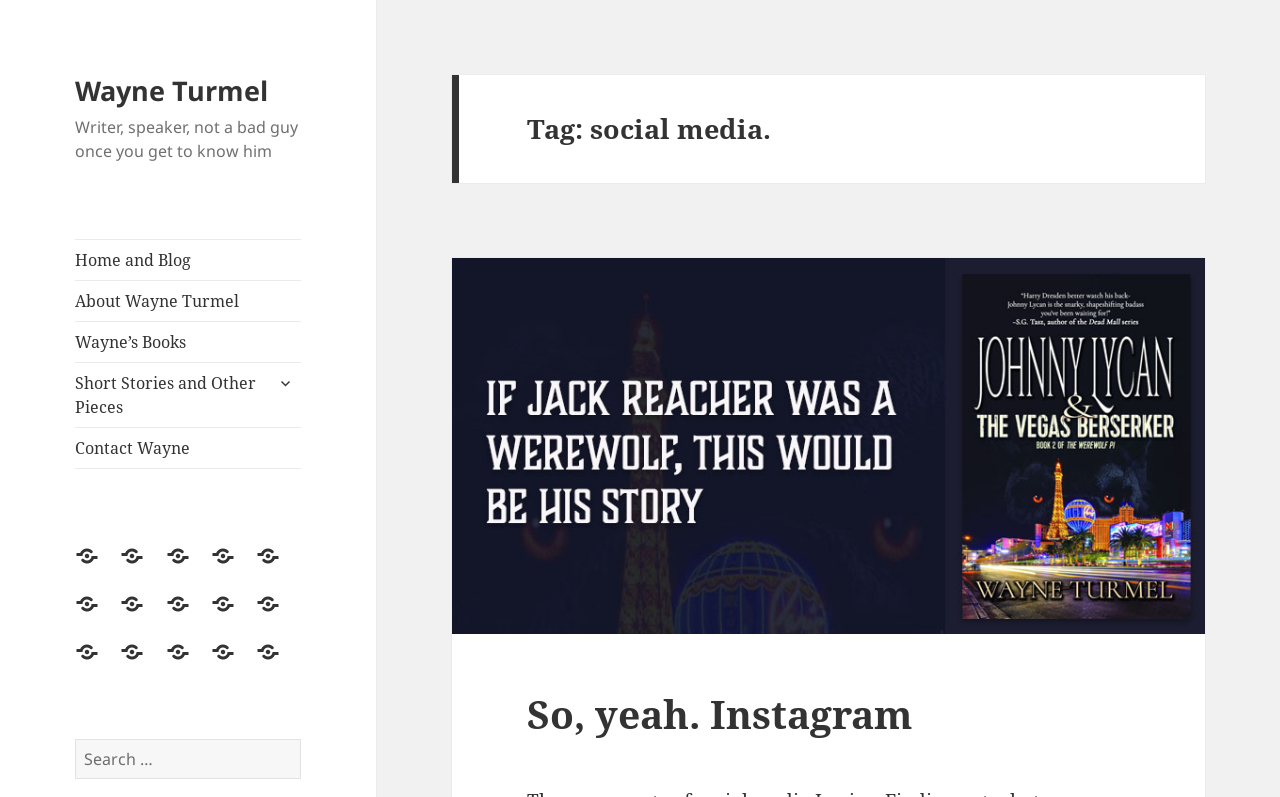Find the UI element described as: "Wayne’s Books" and predict its bounding box coordinates. Ensure the coordinates are four float numbers between 0 and 1, [left, top, right, bottom].

[0.094, 0.682, 0.132, 0.743]